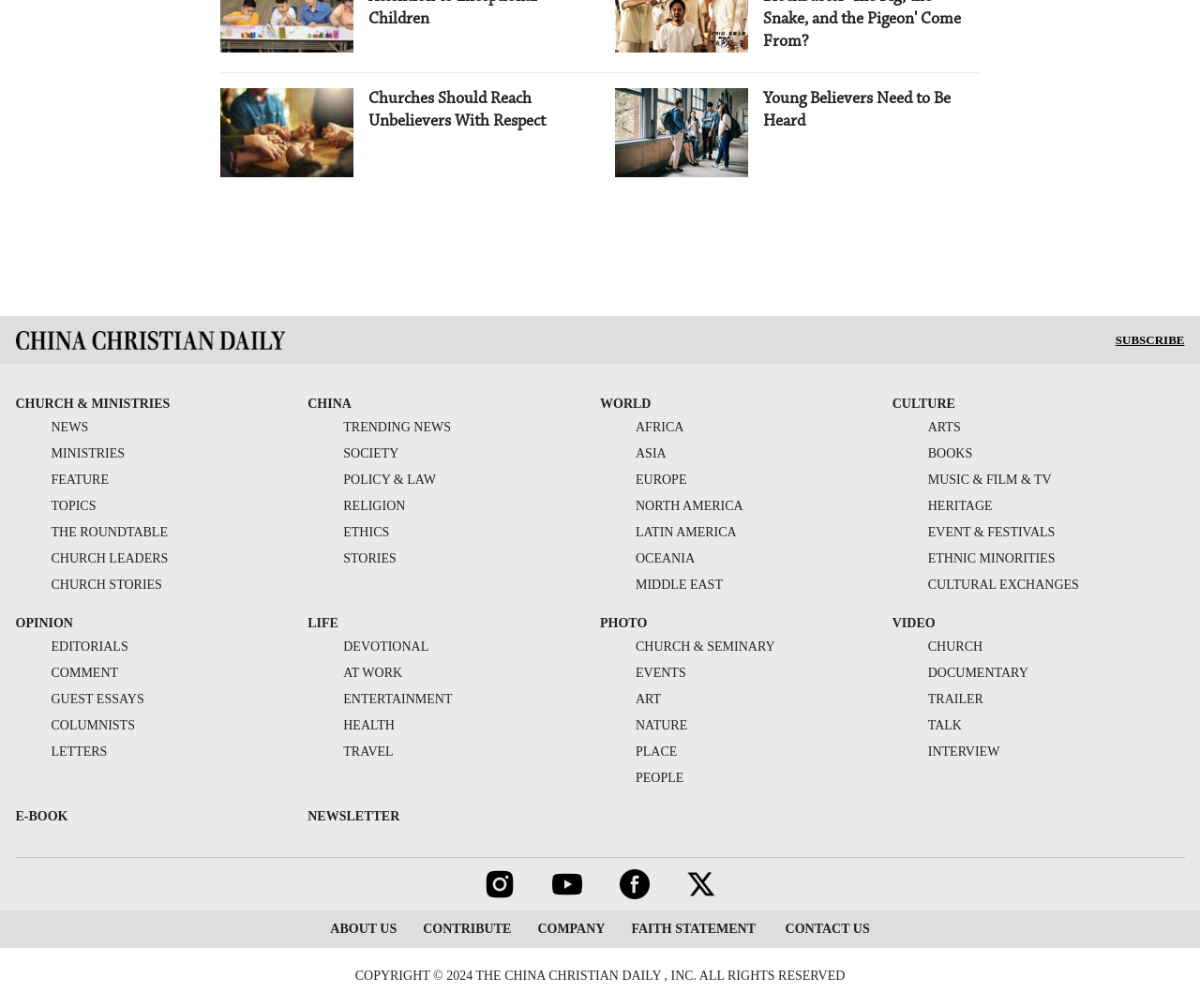Find the bounding box coordinates for the area that must be clicked to perform this action: "Explore the ministries".

[0.013, 0.443, 0.104, 0.457]